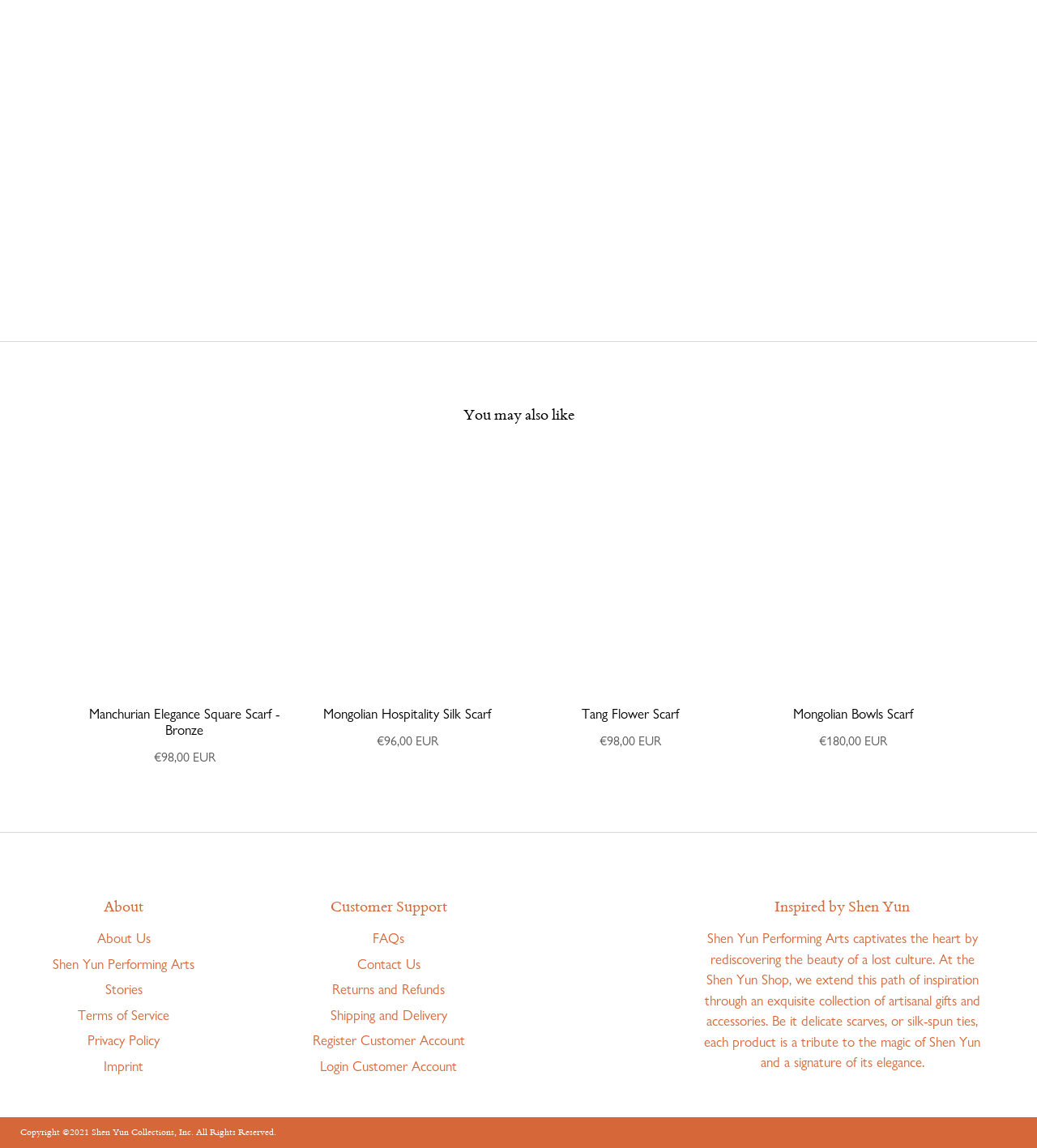Determine the bounding box coordinates for the HTML element described here: "Privacy Policy".

[0.051, 0.898, 0.188, 0.916]